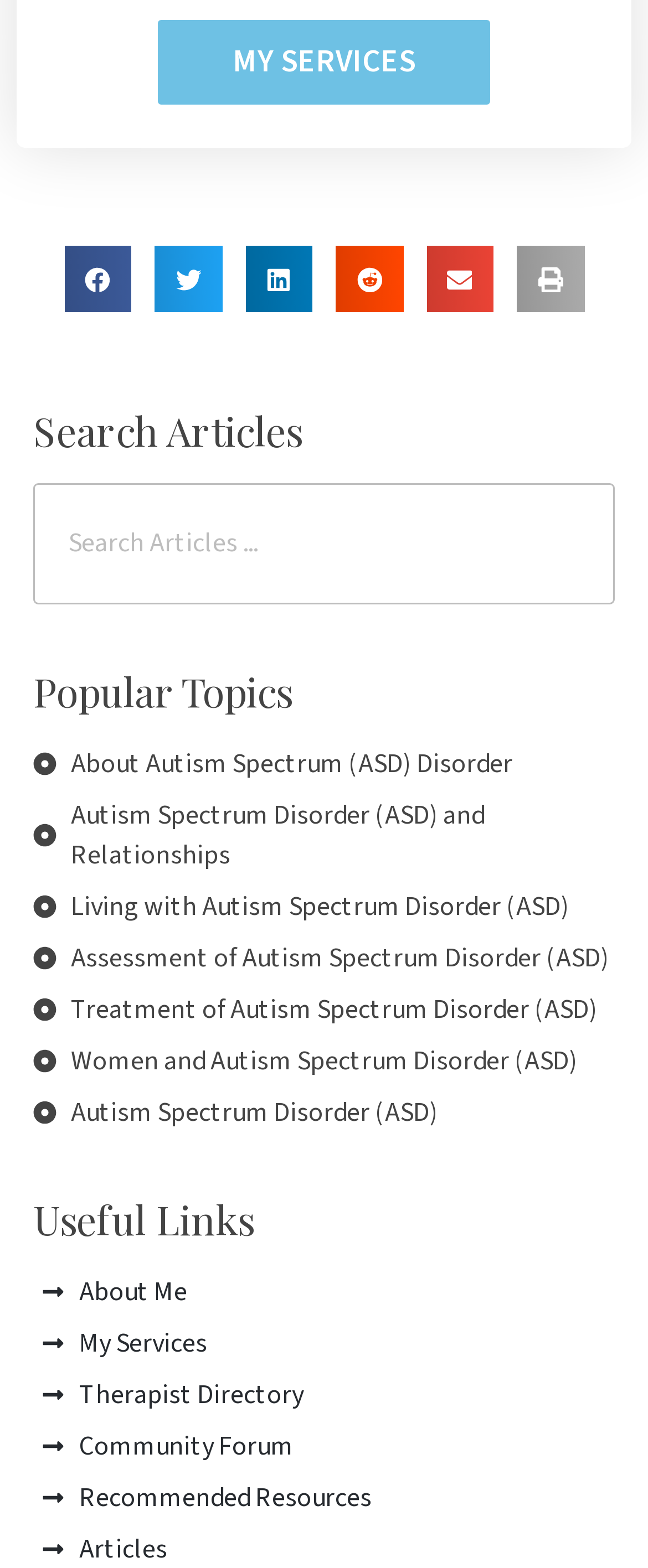Please specify the bounding box coordinates of the element that should be clicked to execute the given instruction: 'Visit the therapist directory'. Ensure the coordinates are four float numbers between 0 and 1, expressed as [left, top, right, bottom].

[0.064, 0.877, 0.949, 0.902]